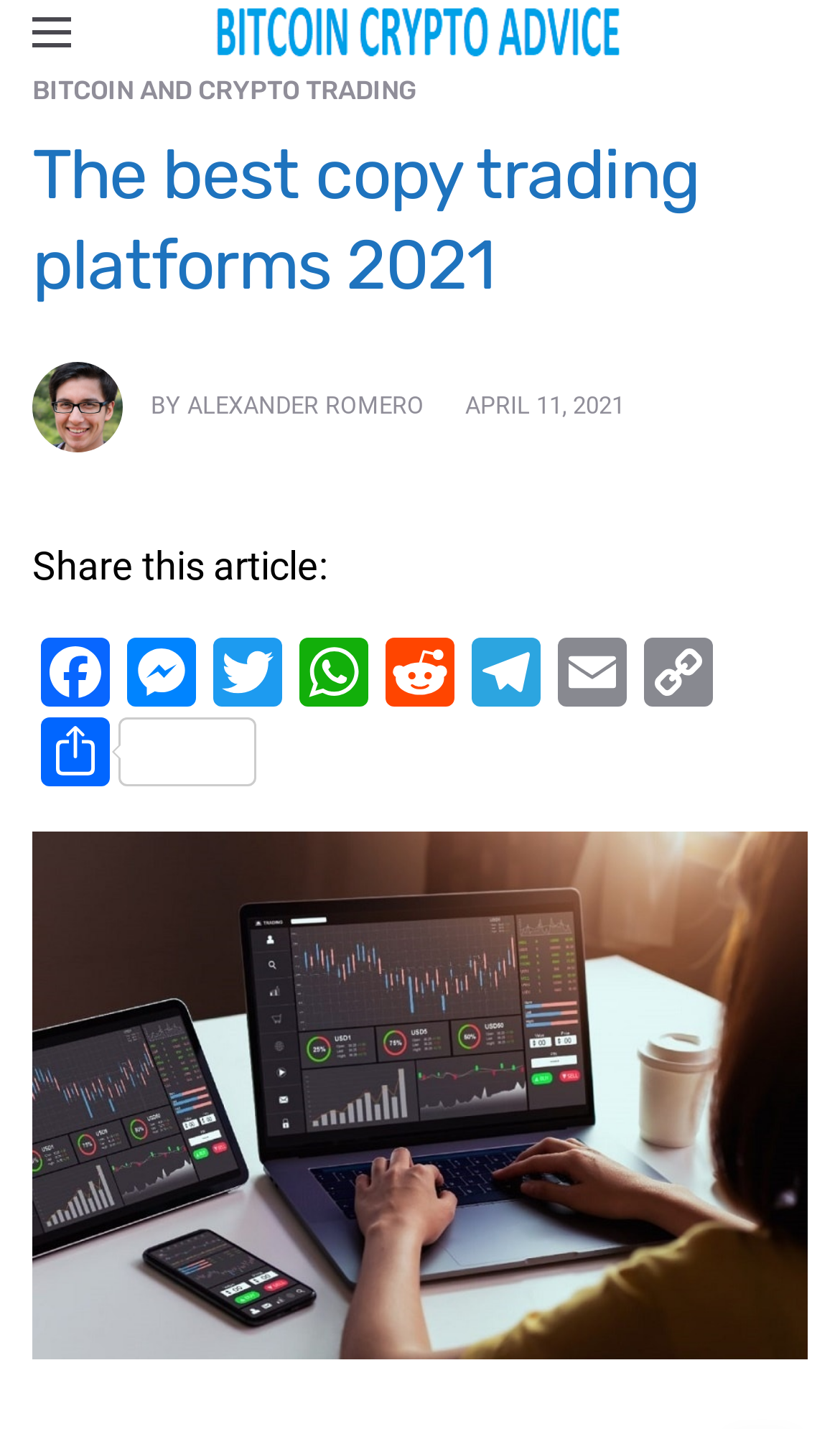Reply to the question with a brief word or phrase: What is the date of the article?

APRIL 11, 2021